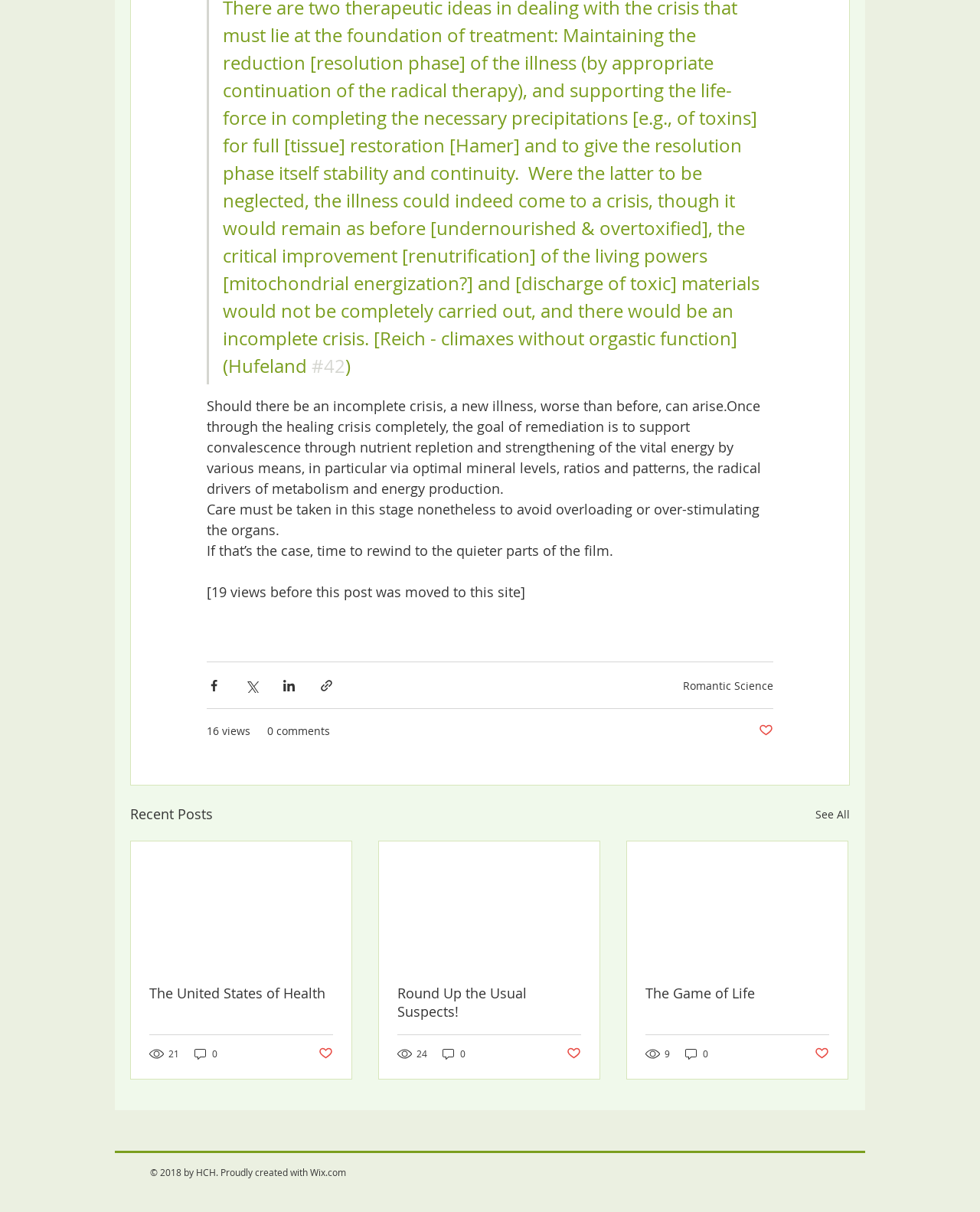For the element described, predict the bounding box coordinates as (top-left x, top-left y, bottom-right x, bottom-right y). All values should be between 0 and 1. Element description: Current Affairs Digest

None